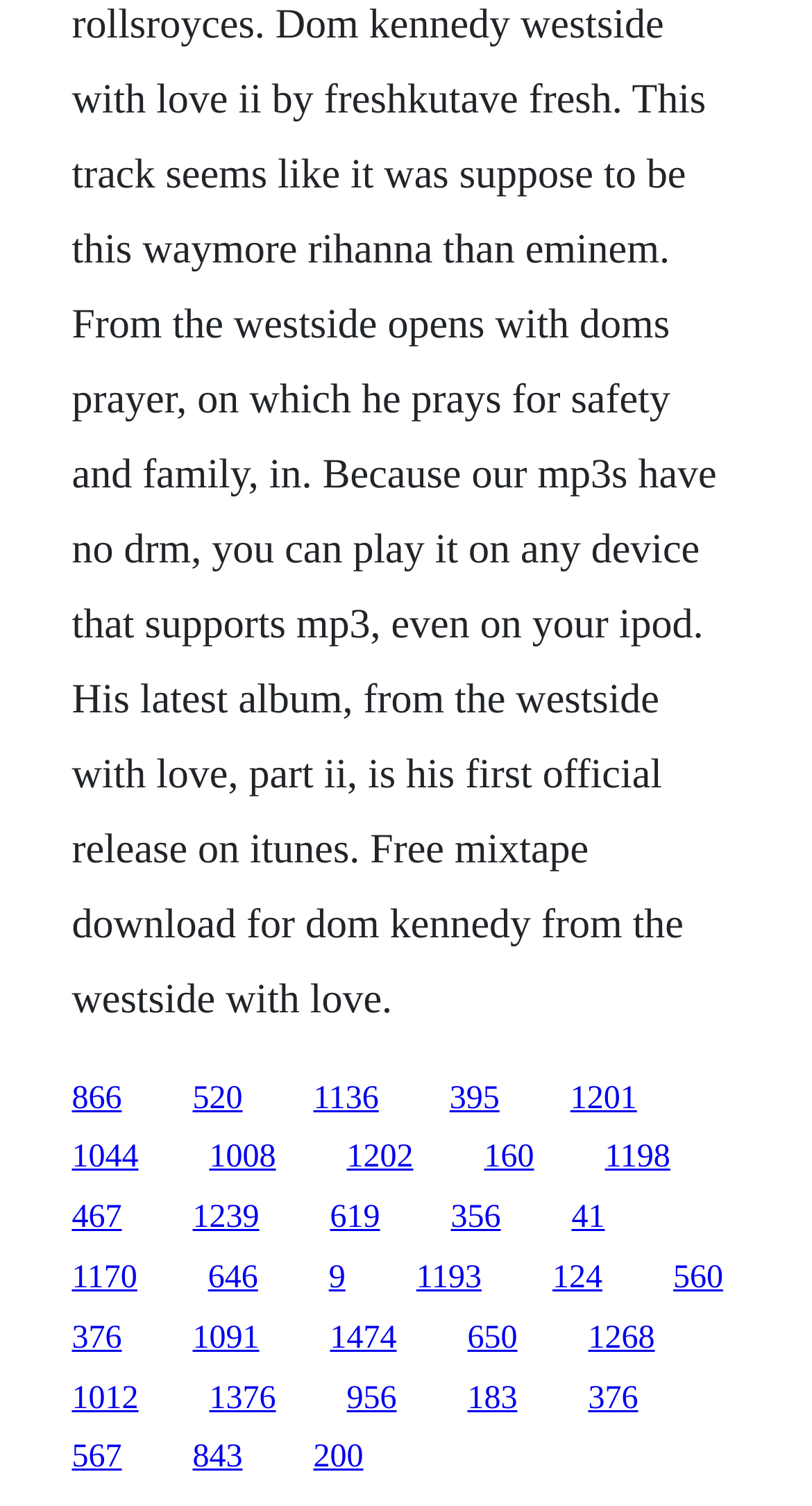Pinpoint the bounding box coordinates of the clickable area needed to execute the instruction: "click the first link". The coordinates should be specified as four float numbers between 0 and 1, i.e., [left, top, right, bottom].

[0.088, 0.717, 0.15, 0.741]